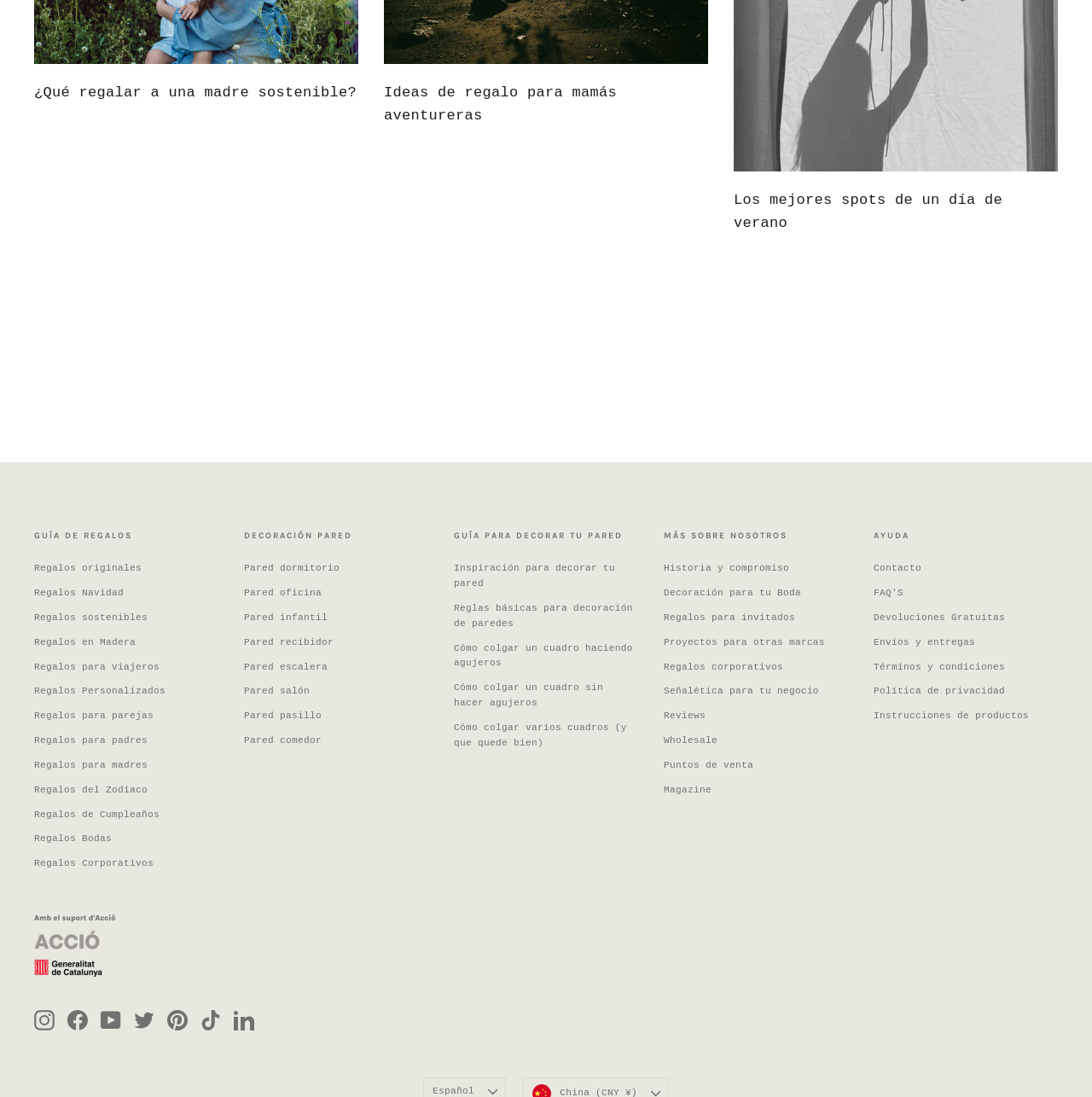Please identify the bounding box coordinates of the area that needs to be clicked to follow this instruction: "Get help from 'AYUDA'".

[0.8, 0.484, 0.833, 0.493]